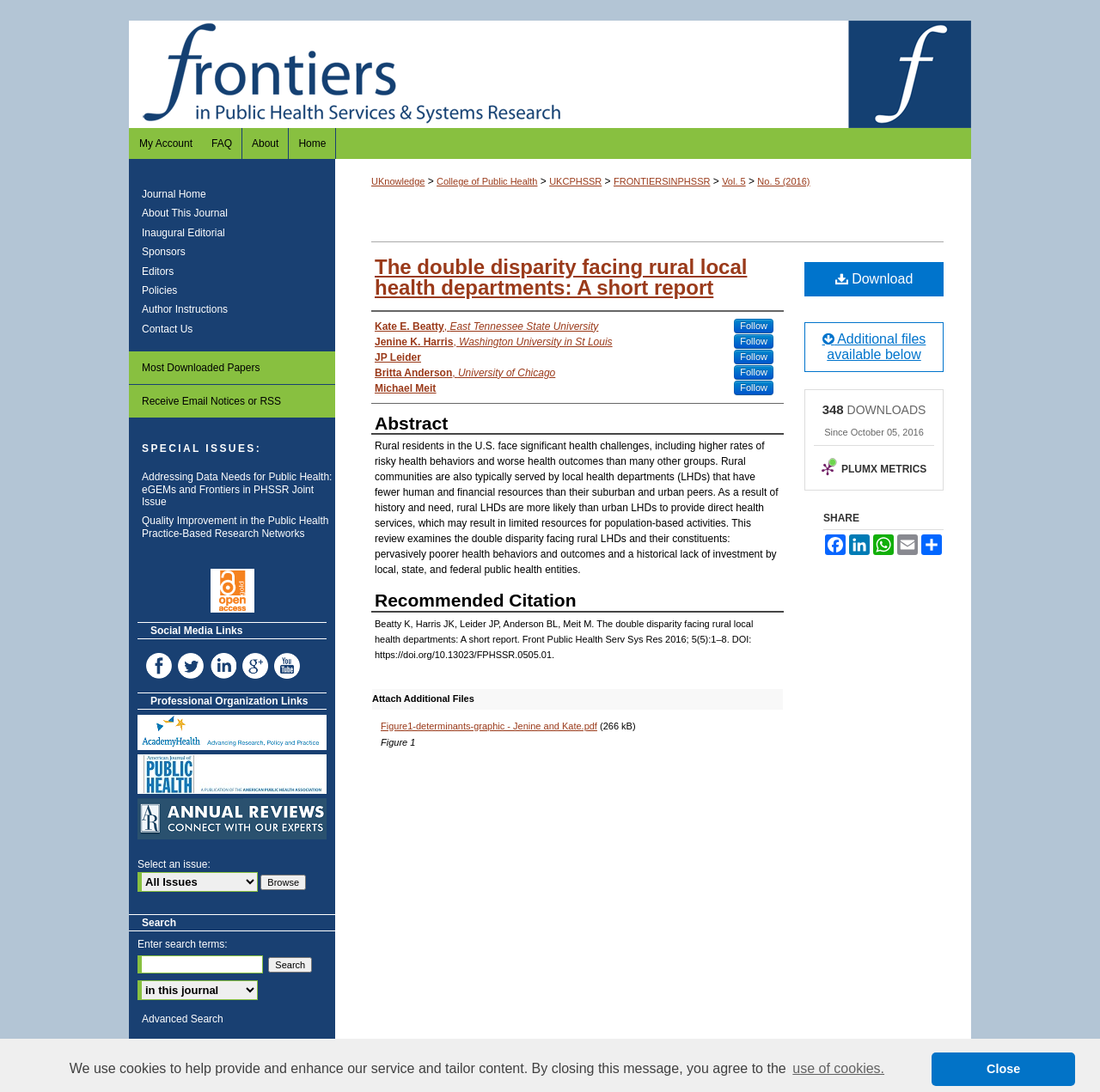Show me the bounding box coordinates of the clickable region to achieve the task as per the instruction: "Visit the 'What we do' page".

None